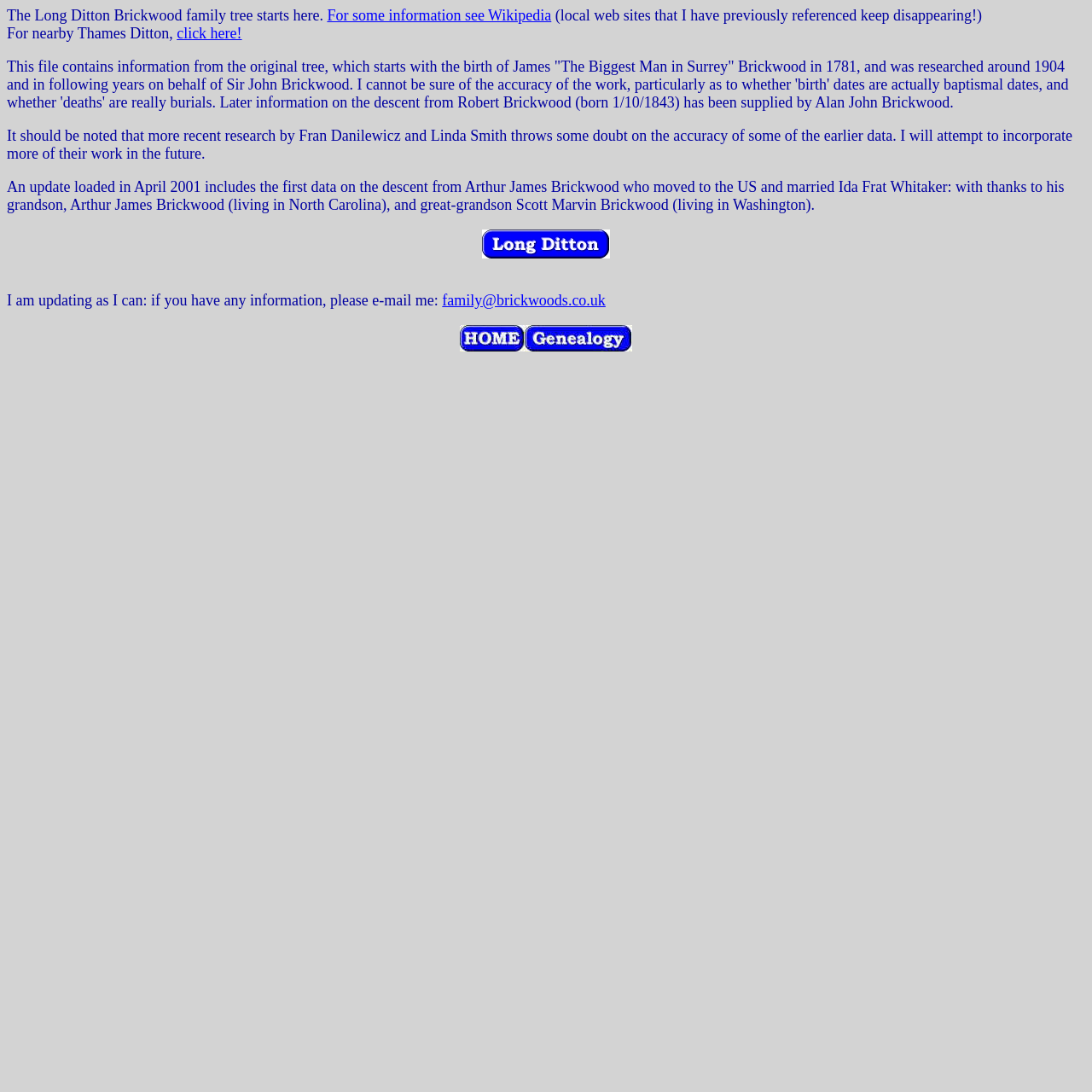Generate an in-depth caption that captures all aspects of the webpage.

The webpage is about the family history of the Brickwood family and their brewery. At the top, there is a brief introduction to the Long Ditton Brickwood family tree, followed by a link to Wikipedia for more information. Next to the link, there is a note about local web sites that the author has previously referenced, which have disappeared.

Below the introduction, there is a section about nearby Thames Ditton, with a link to click for more information. The main content of the webpage is a lengthy text that describes the family tree, starting with James "The Biggest Man in Surrey" Brickwood in 1781. The text explains that the information was researched around 1904 and later years on behalf of Sir John Brickwood, but the author is unsure of the accuracy of the work.

The text continues to describe the descent from Robert Brickwood and notes that more recent research has thrown some doubt on the accuracy of some of the earlier data. There is also an update from April 2001 that includes data on the descent from Arthur James Brickwood who moved to the US.

On the right side of the webpage, there is an image, although its content is not described. Below the image, there is a call to action, asking users to email the author if they have any information to update the family tree.

At the bottom of the webpage, there are three links: one to email the author, one to the home page, and one to the genealogy main page. Each link has a corresponding image next to it.